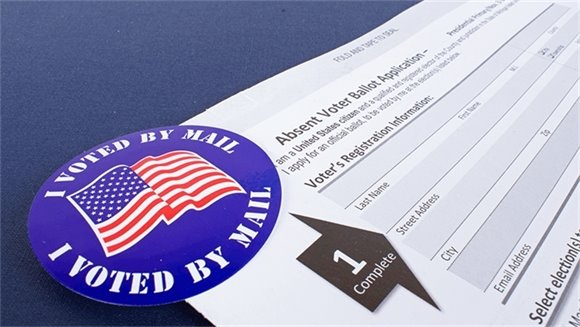Answer in one word or a short phrase: 
What is the purpose of the sticker?

Symbolizing civic engagement